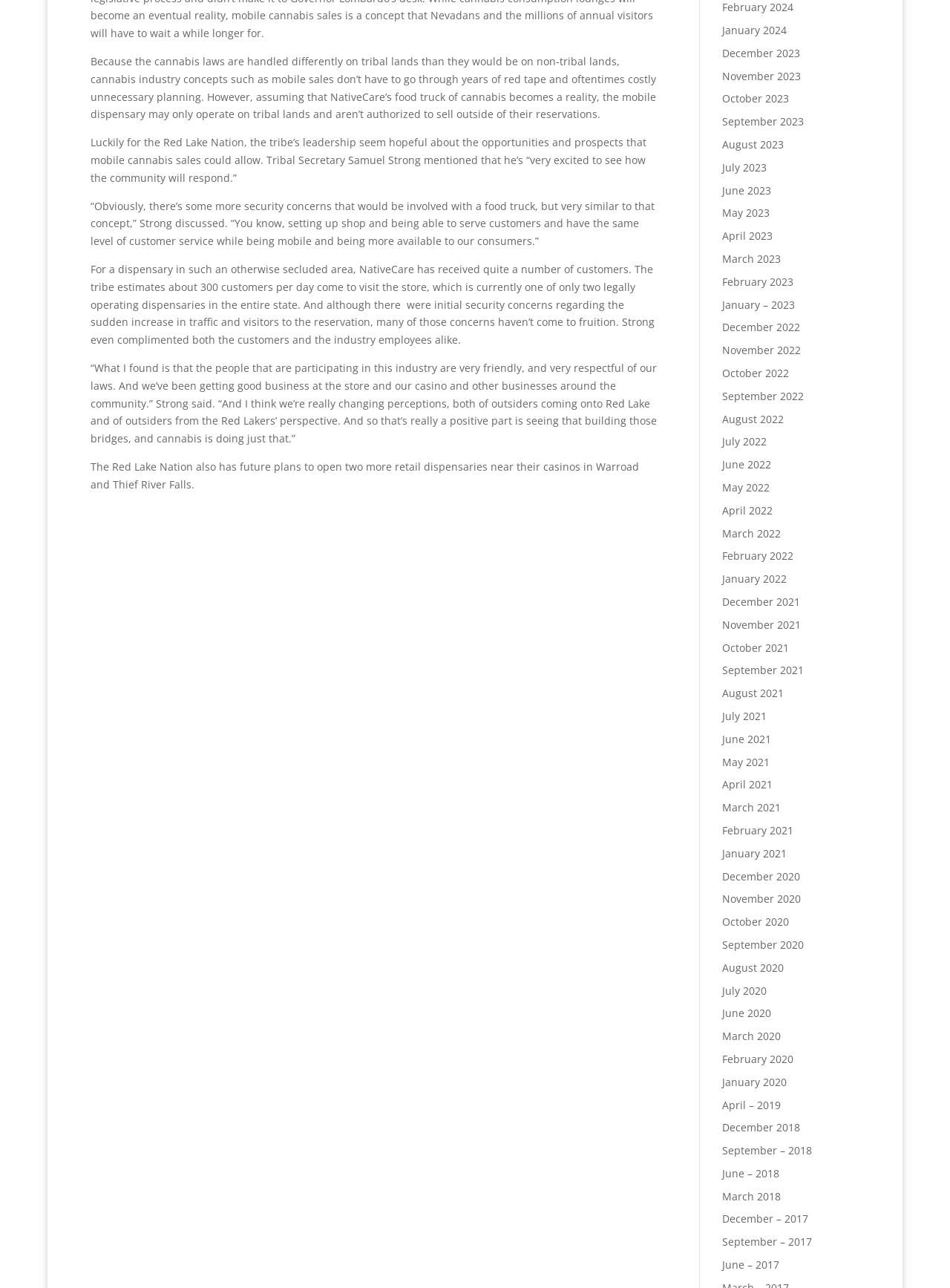Please specify the bounding box coordinates for the clickable region that will help you carry out the instruction: "Click on February 2024".

[0.76, 0.0, 0.835, 0.011]